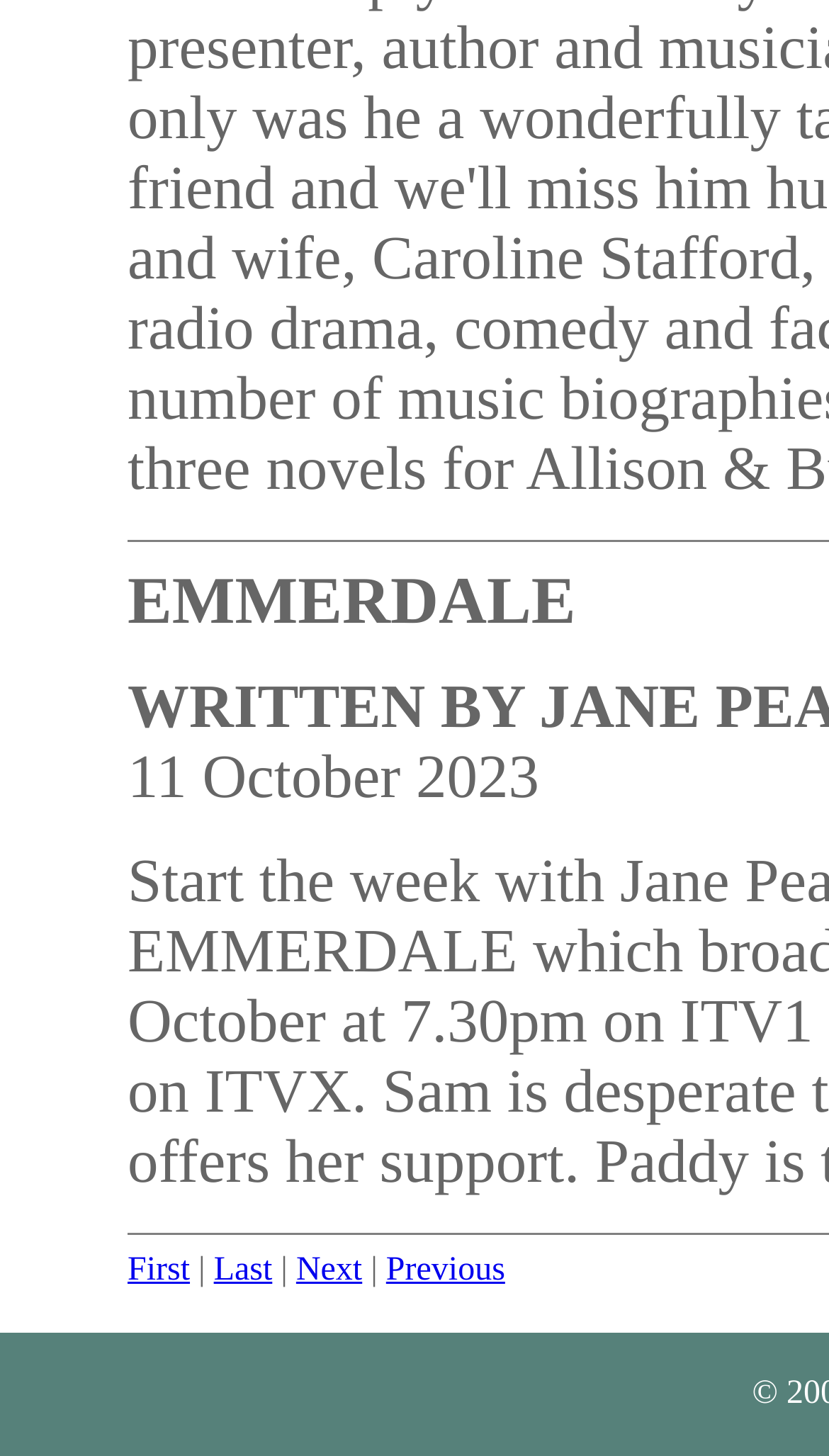Given the webpage screenshot and the description, determine the bounding box coordinates (top-left x, top-left y, bottom-right x, bottom-right y) that define the location of the UI element matching this description: Previous

[0.466, 0.859, 0.609, 0.884]